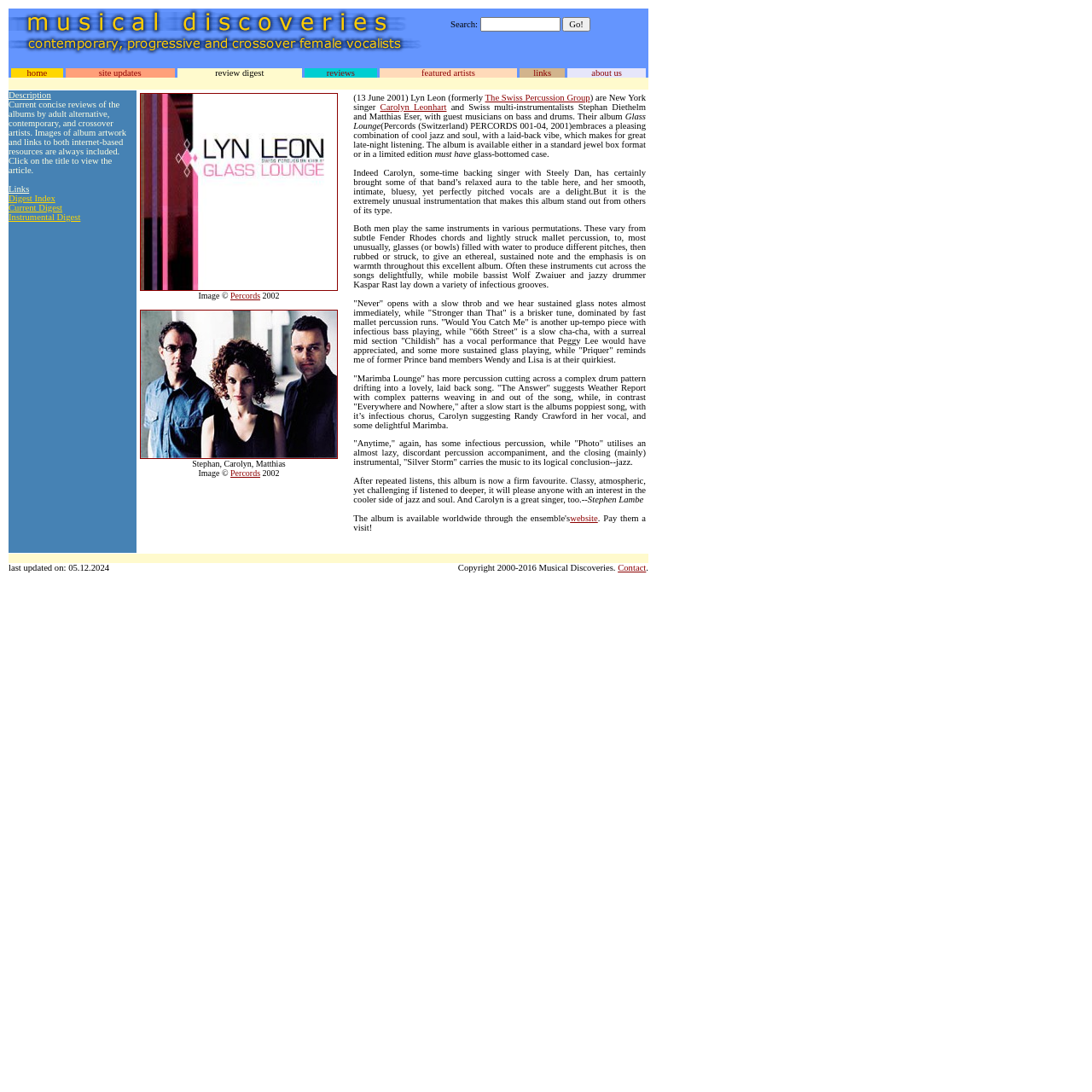Highlight the bounding box of the UI element that corresponds to this description: "parent_node: Search: value="Go!"".

[0.515, 0.016, 0.541, 0.029]